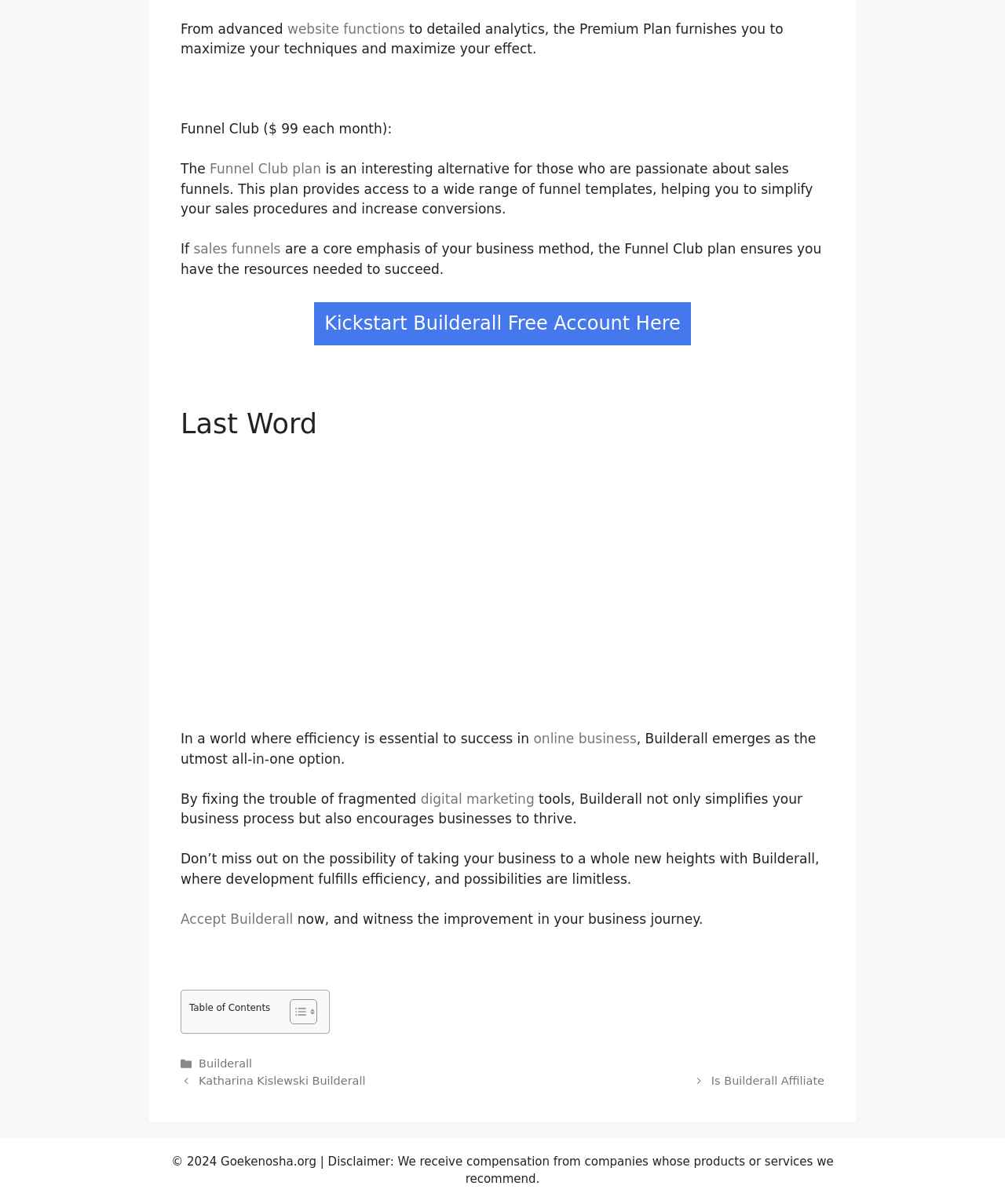Locate the bounding box coordinates of the item that should be clicked to fulfill the instruction: "Click the 'Accept Builderall' link".

[0.18, 0.757, 0.292, 0.77]